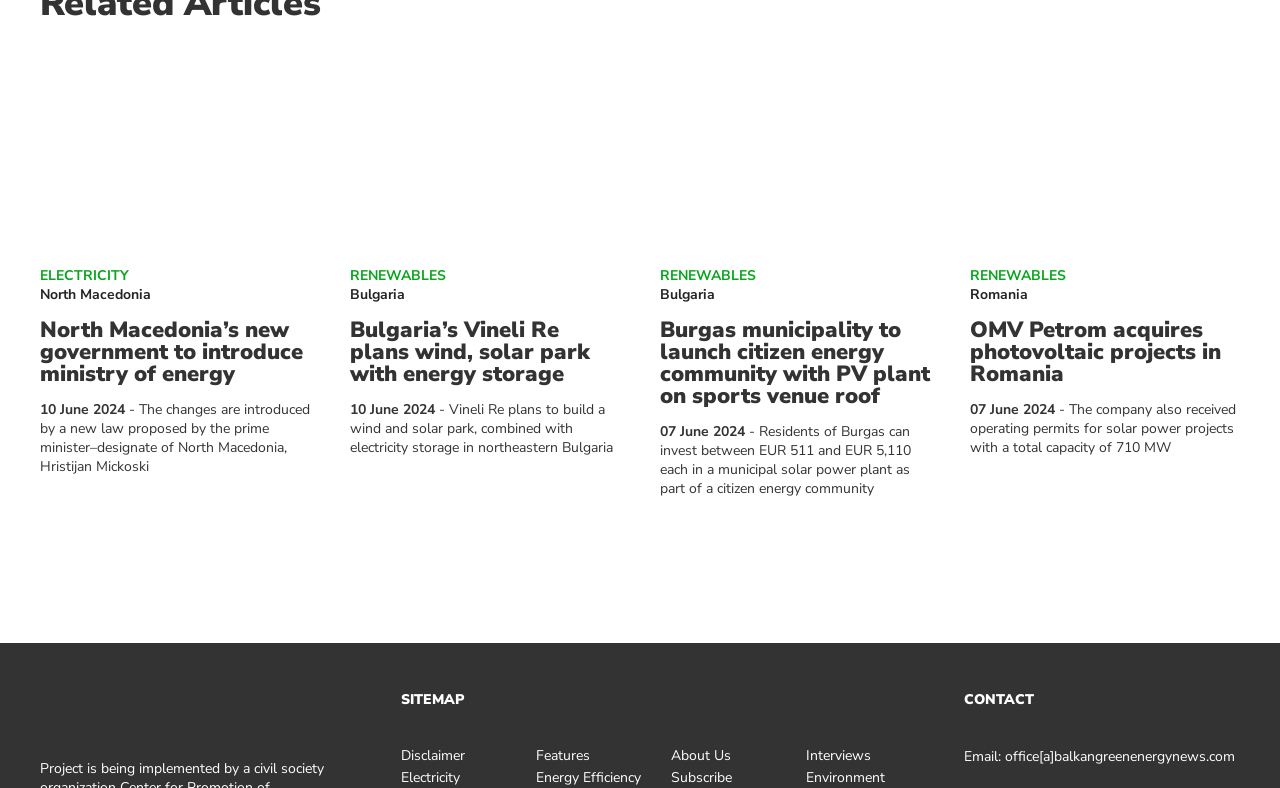Can you specify the bounding box coordinates for the region that should be clicked to fulfill this instruction: "Go to the Sitemap page".

[0.031, 0.902, 0.18, 0.929]